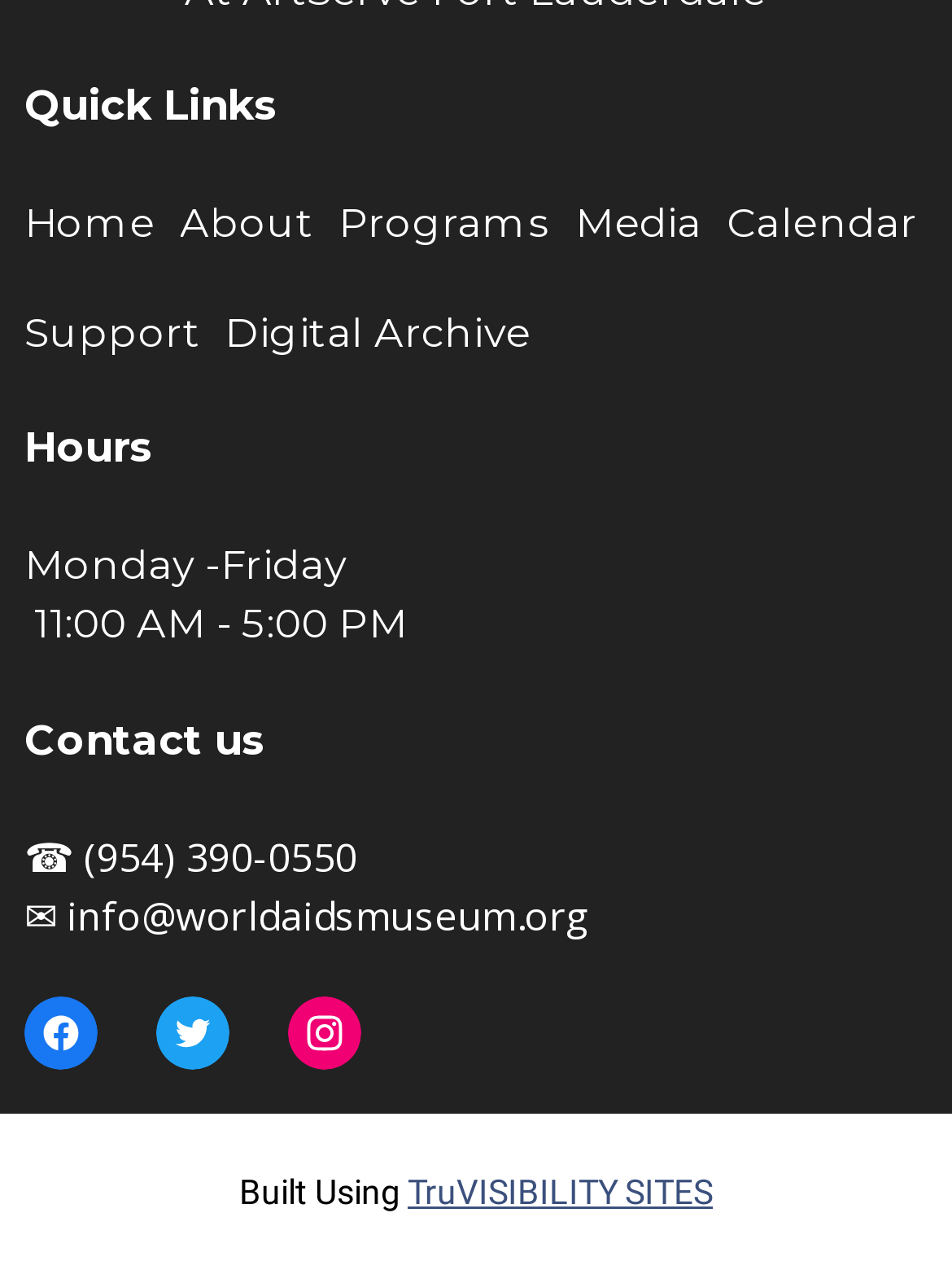Determine the bounding box coordinates for the area that needs to be clicked to fulfill this task: "View the 'Hours'". The coordinates must be given as four float numbers between 0 and 1, i.e., [left, top, right, bottom].

[0.026, 0.323, 0.974, 0.382]